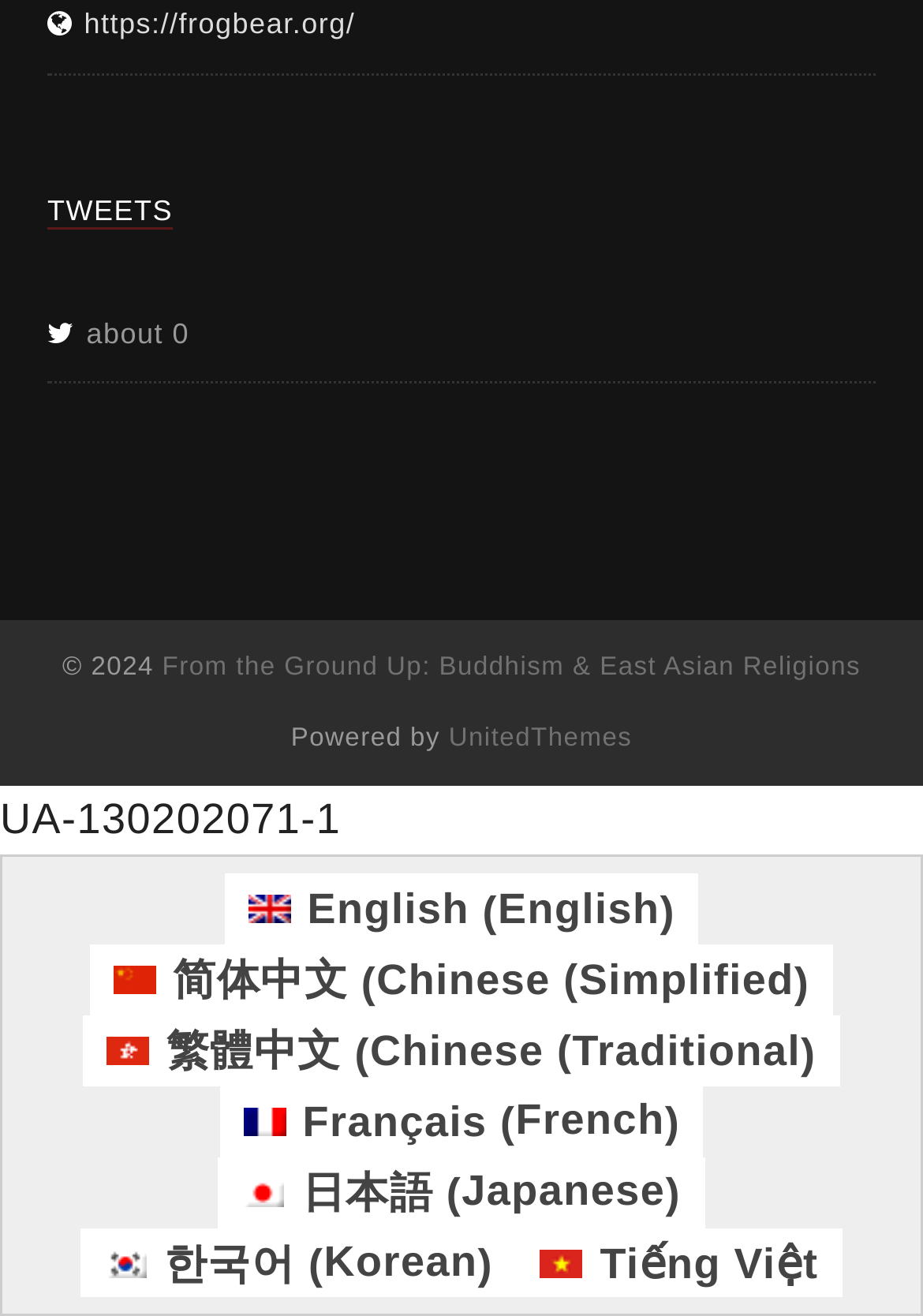Answer the question briefly using a single word or phrase: 
How many language options are available?

6